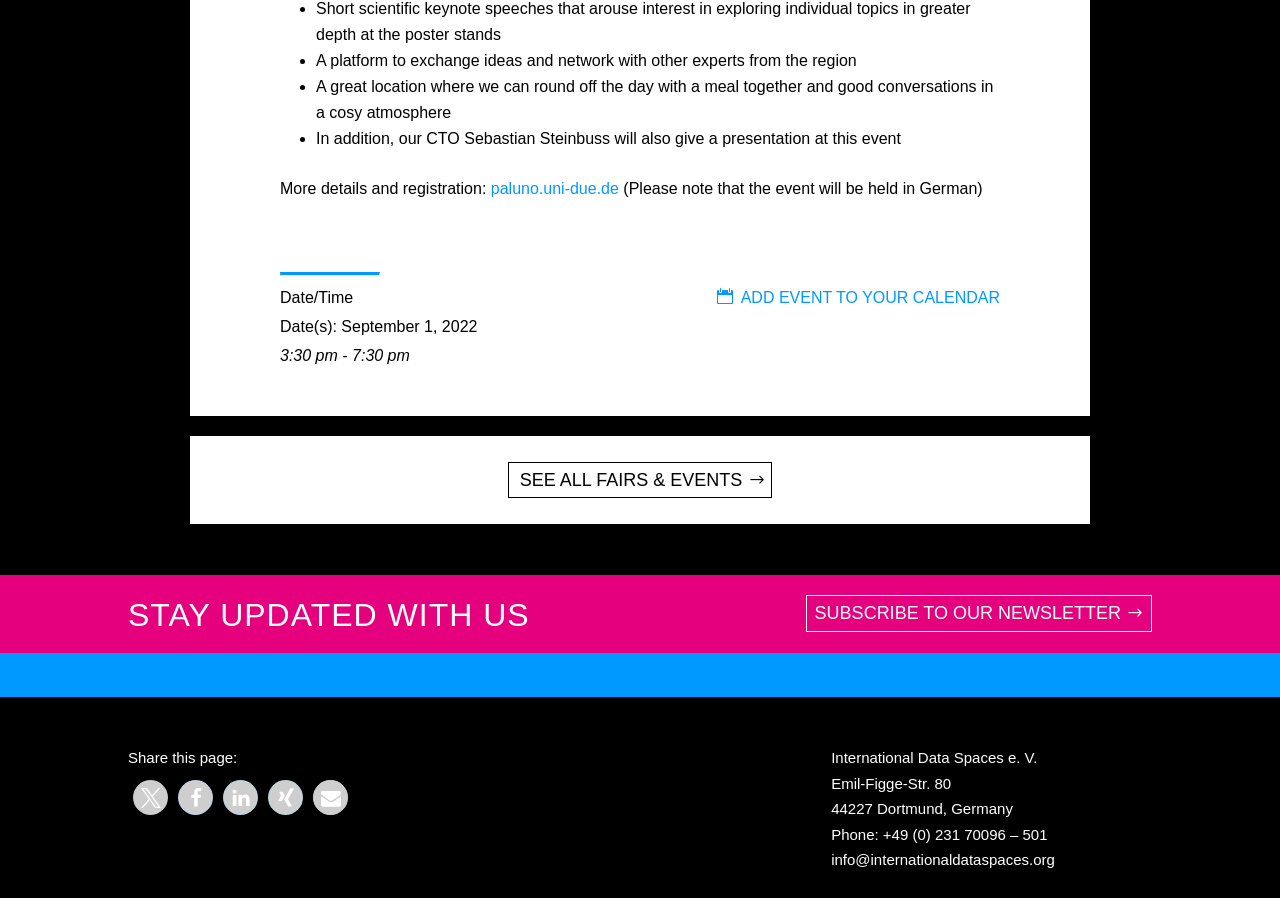Can you specify the bounding box coordinates for the region that should be clicked to fulfill this instruction: "Contact us".

[0.621, 0.934, 0.671, 0.954]